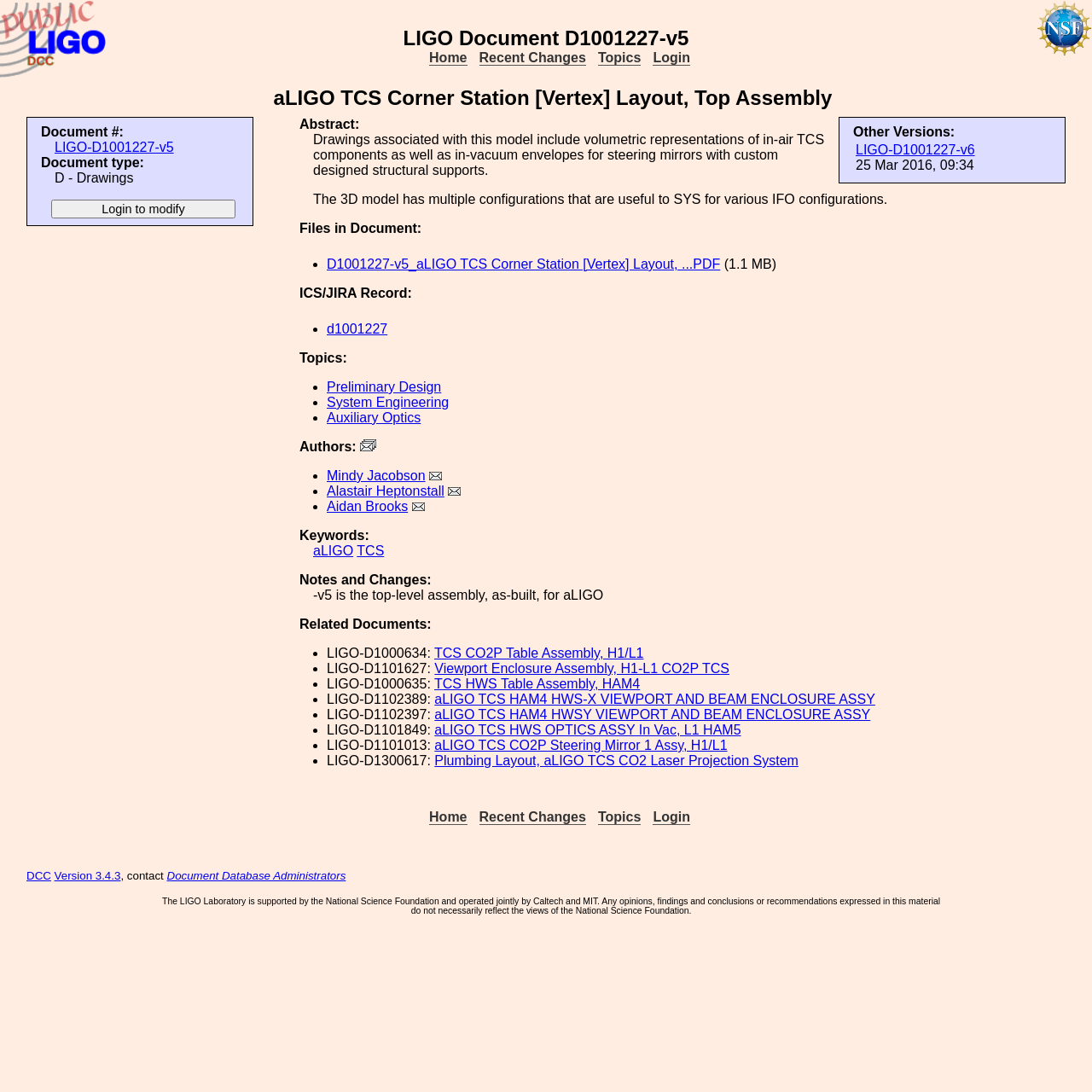Pinpoint the bounding box coordinates for the area that should be clicked to perform the following instruction: "View the abstract of the document".

[0.287, 0.121, 0.755, 0.162]